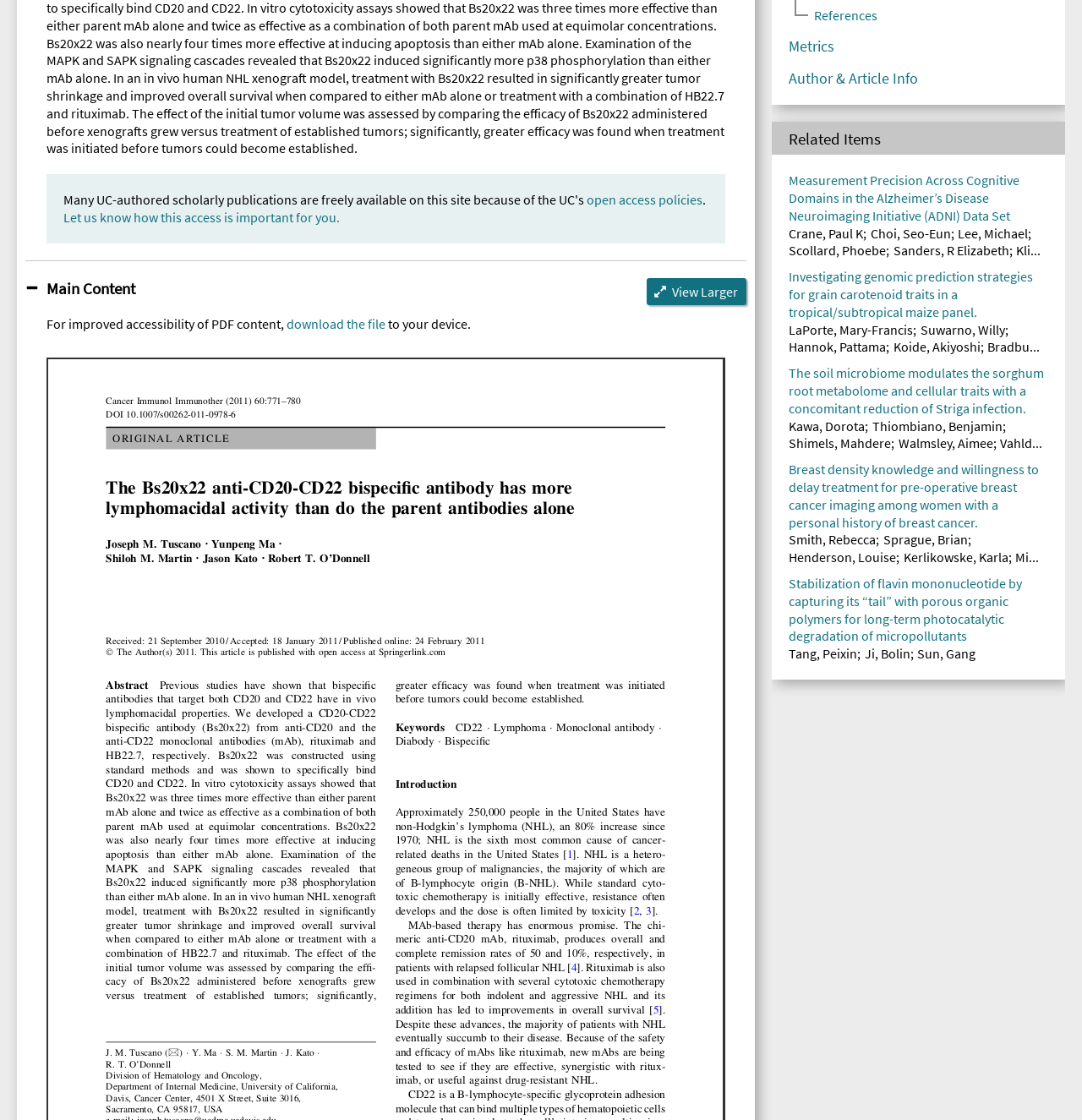Determine the bounding box of the UI component based on this description: "View Larger". The bounding box coordinates should be four float values between 0 and 1, i.e., [left, top, right, bottom].

[0.598, 0.248, 0.69, 0.272]